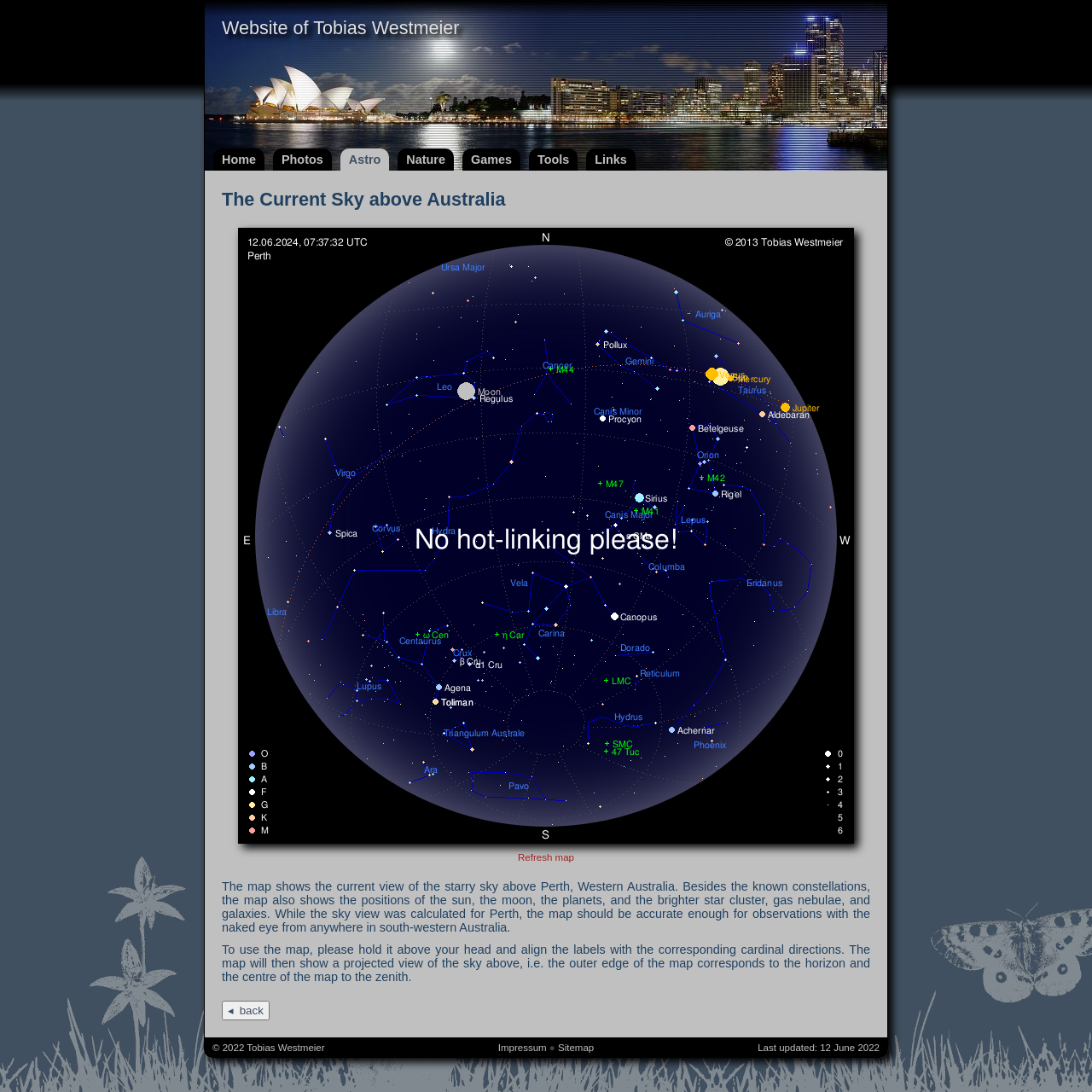Provide the bounding box coordinates for the UI element described in this sentence: "Refresh map". The coordinates should be four float values between 0 and 1, i.e., [left, top, right, bottom].

[0.474, 0.78, 0.526, 0.79]